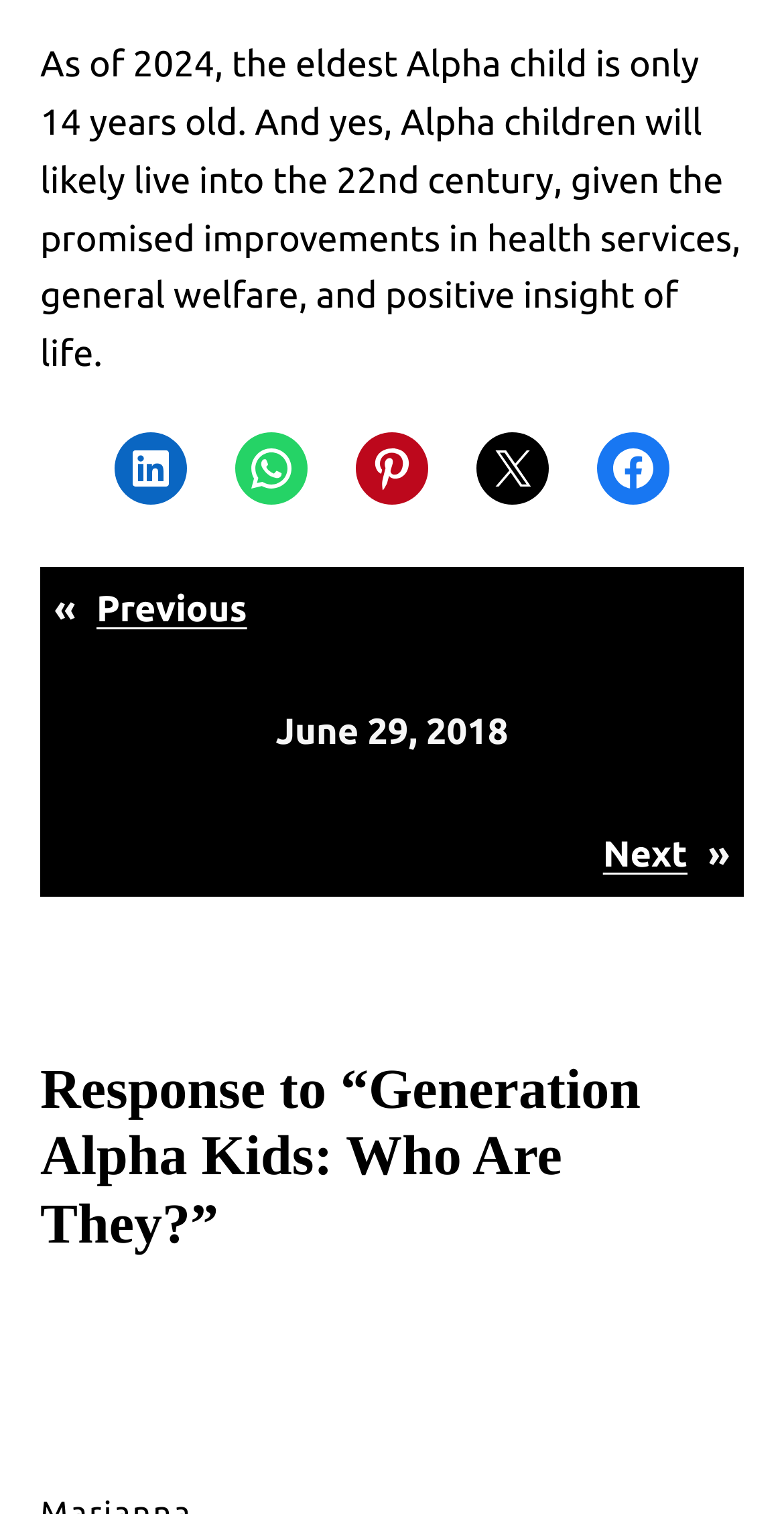Determine the bounding box for the UI element as described: "Share on WhatsApp". The coordinates should be represented as four float numbers between 0 and 1, formatted as [left, top, right, bottom].

[0.3, 0.285, 0.392, 0.333]